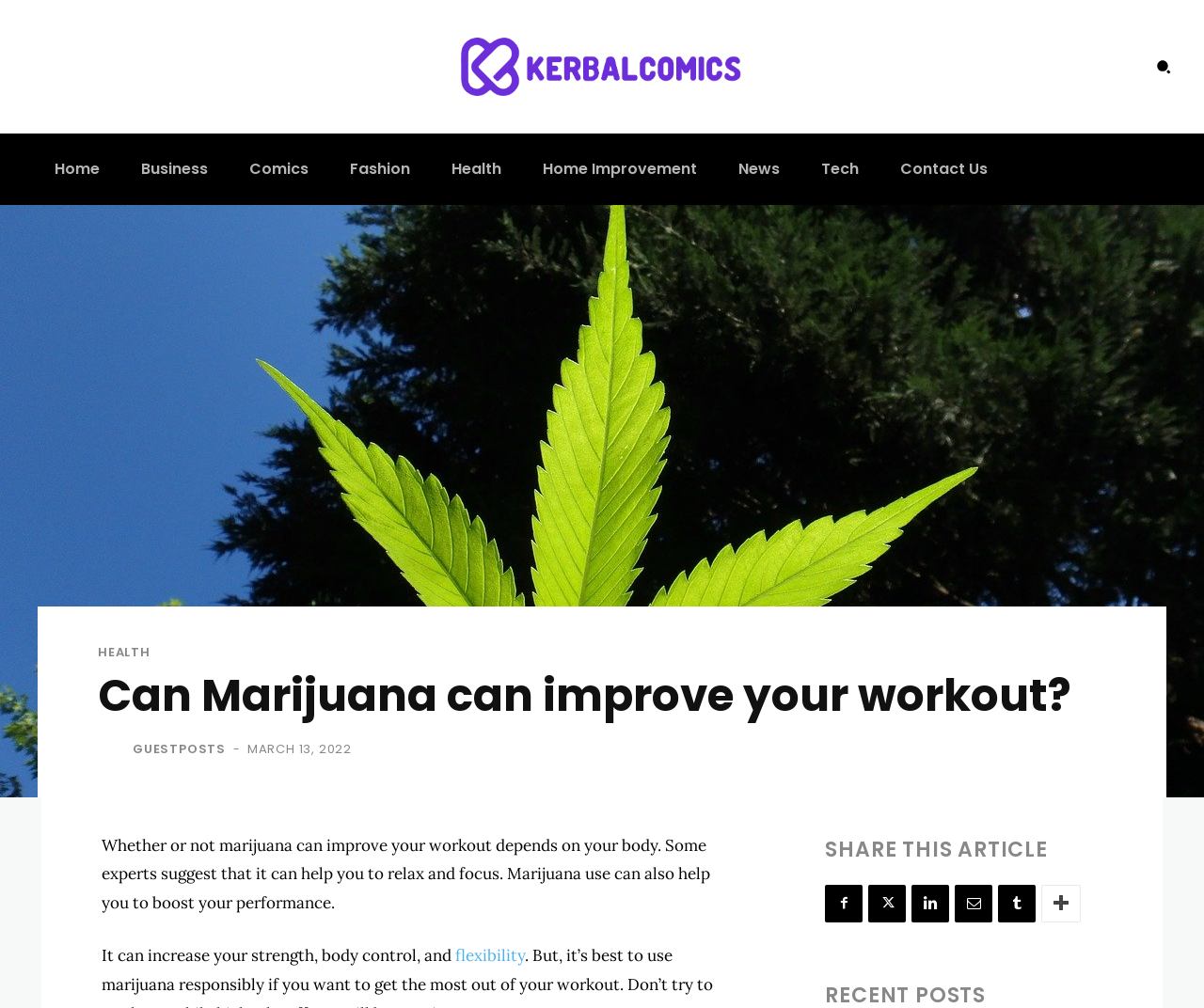Explain the webpage's layout and main content in detail.

The webpage is about an article discussing the effects of marijuana on workouts. At the top left corner, there is a logo of Kerbal Comics. Next to it, there is a search button with a magnifying glass icon. Below the logo, there is a navigation menu with links to different categories such as Home, Business, Comics, Fashion, Health, Home Improvement, News, Tech, and Contact Us.

The main content of the article starts with a heading "Can Marijuana can improve your workout?" followed by a subheading "HEALTH". Below the heading, there are links to related articles, including "Guestposts" with an icon. The article's content is divided into paragraphs, with the first paragraph stating that whether marijuana can improve a workout depends on one's body, and some experts suggest it can help with relaxation and focus. The text continues to explain how marijuana use can also boost performance, increase strength, body control, and flexibility.

At the bottom of the article, there is a section titled "SHARE THIS ARTICLE" with social media links to share the article.